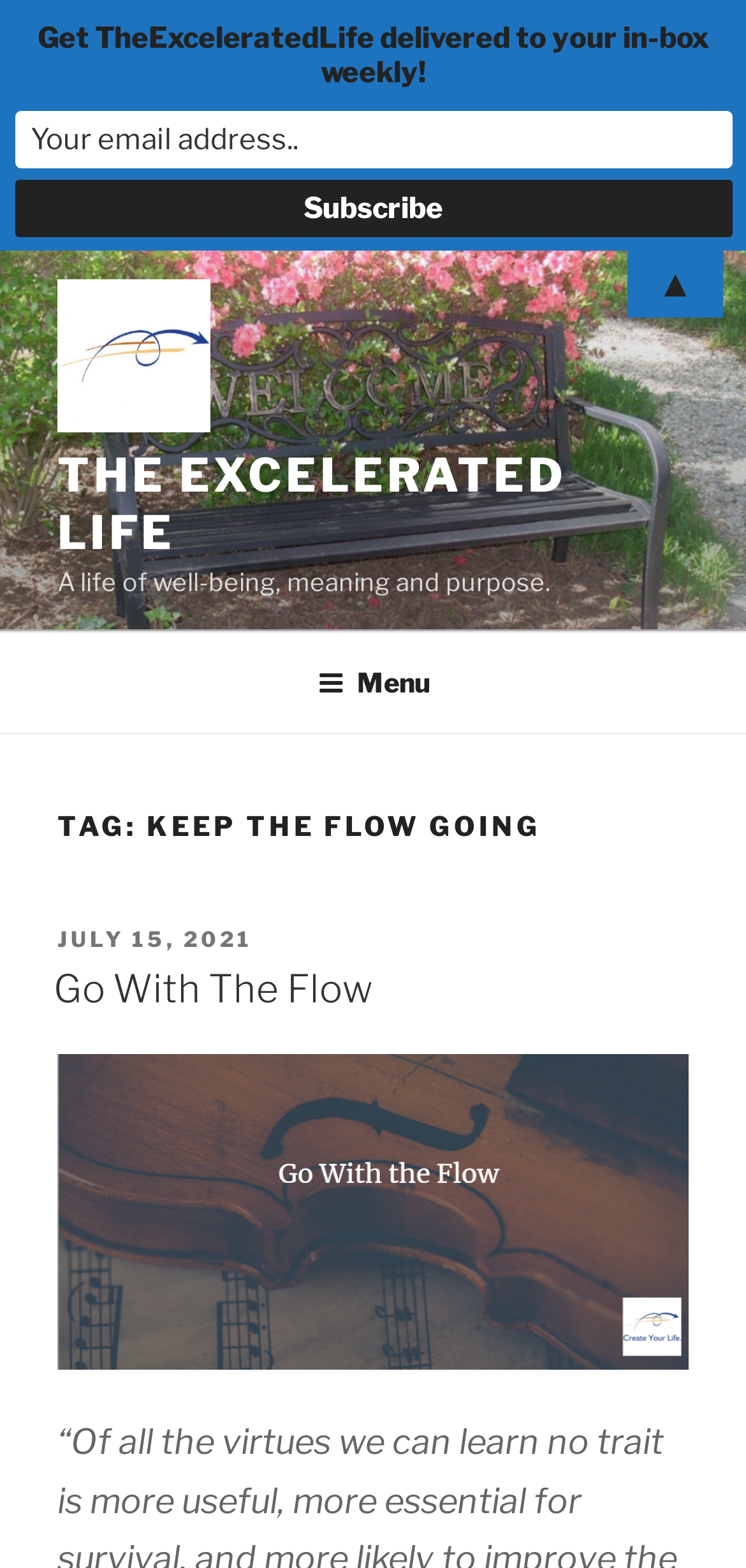Articulate a detailed summary of the webpage's content and design.

The webpage is an archive page for the blog "The Excelerated Life" with a focus on the tag "keep the flow going". At the top left, there is a link to the blog's homepage, accompanied by an image with the same name. Next to it, there is a larger link with the blog's title in uppercase letters. Below these elements, there is a brief description of the blog, stating that it is about "a life of well-being, meaning and purpose".

Above the main content area, there is a top menu navigation bar that spans the entire width of the page. It contains a button labeled "Menu" that can be expanded to reveal more options.

The main content area is headed by a large heading that displays the tag "KEEP THE FLOW GOING". Below this heading, there are several sections. The first section contains a header with the text "POSTED ON" followed by a link to a specific date, July 15, 2021. Next to it, there is a heading with the title "Go With The Flow", which is also a link.

Further down the page, there is a call-to-action section that encourages visitors to subscribe to the blog's newsletter. It contains a static text, a required textbox, and a "Subscribe" button. At the bottom right of the page, there is a small arrow icon pointing upwards.

Overall, the webpage has a clean and organized structure, with clear headings and concise text. The use of links, images, and buttons makes it easy to navigate and interact with the content.